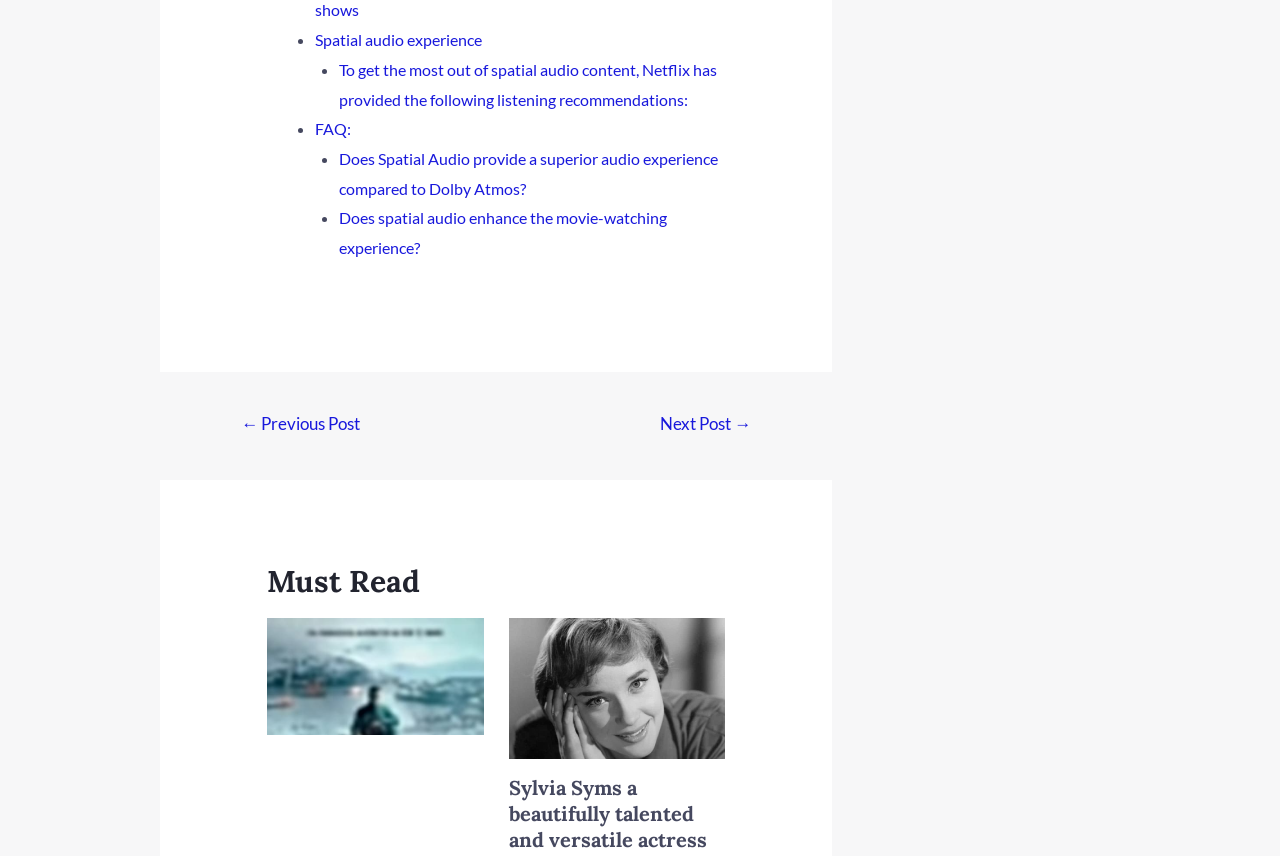Find the bounding box coordinates of the clickable element required to execute the following instruction: "Go to the HOME page". Provide the coordinates as four float numbers between 0 and 1, i.e., [left, top, right, bottom].

None